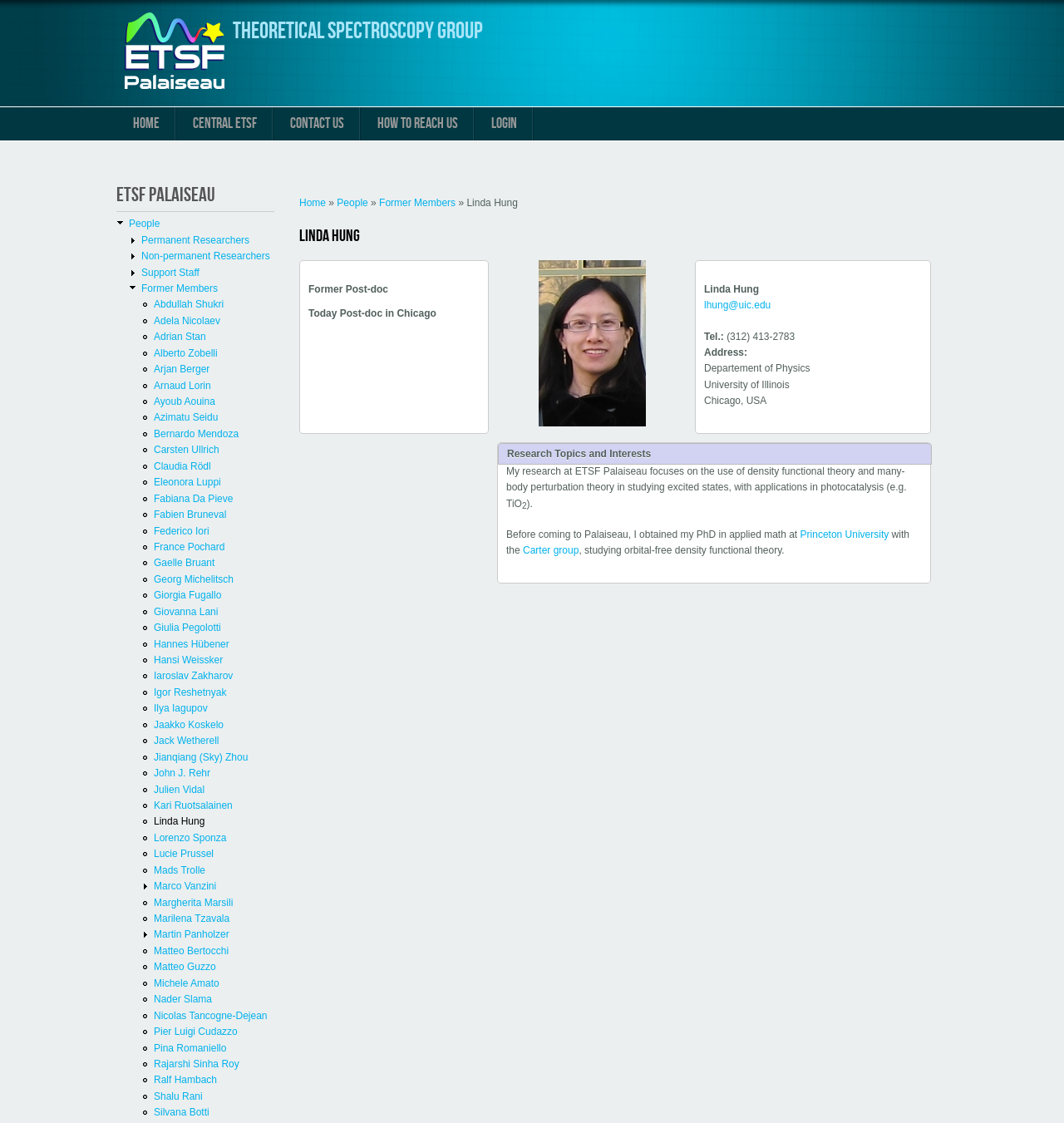Given the webpage screenshot and the description, determine the bounding box coordinates (top-left x, top-left y, bottom-right x, bottom-right y) that define the location of the UI element matching this description: Rajarshi Sinha Roy

[0.145, 0.942, 0.225, 0.953]